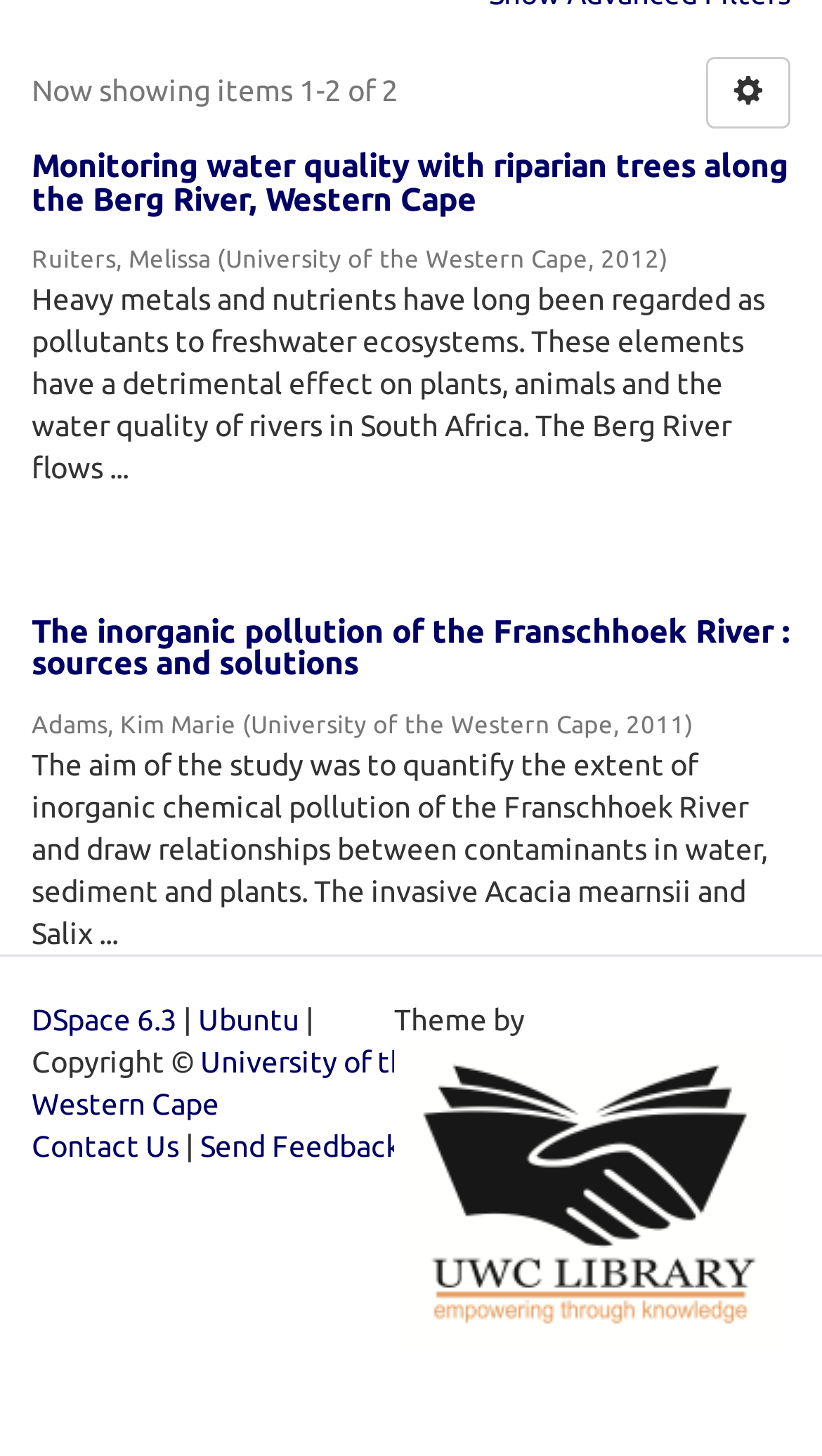Given the element description Contact Us, predict the bounding box coordinates for the UI element in the webpage screenshot. The format should be (top-left x, top-left y, bottom-right x, bottom-right y), and the values should be between 0 and 1.

[0.038, 0.775, 0.218, 0.799]